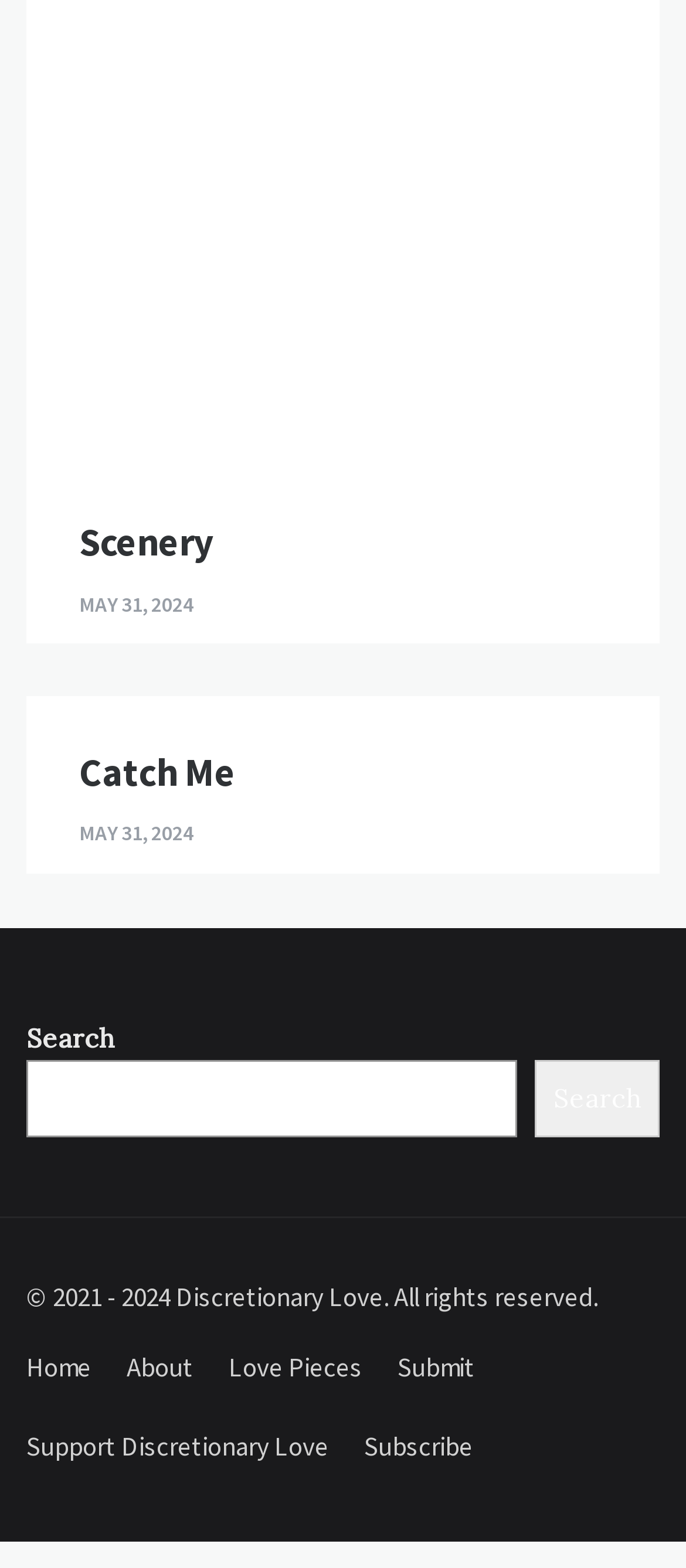Identify and provide the bounding box coordinates of the UI element described: "Submit". The coordinates should be formatted as [left, top, right, bottom], with each number being a float between 0 and 1.

[0.554, 0.846, 0.718, 0.897]